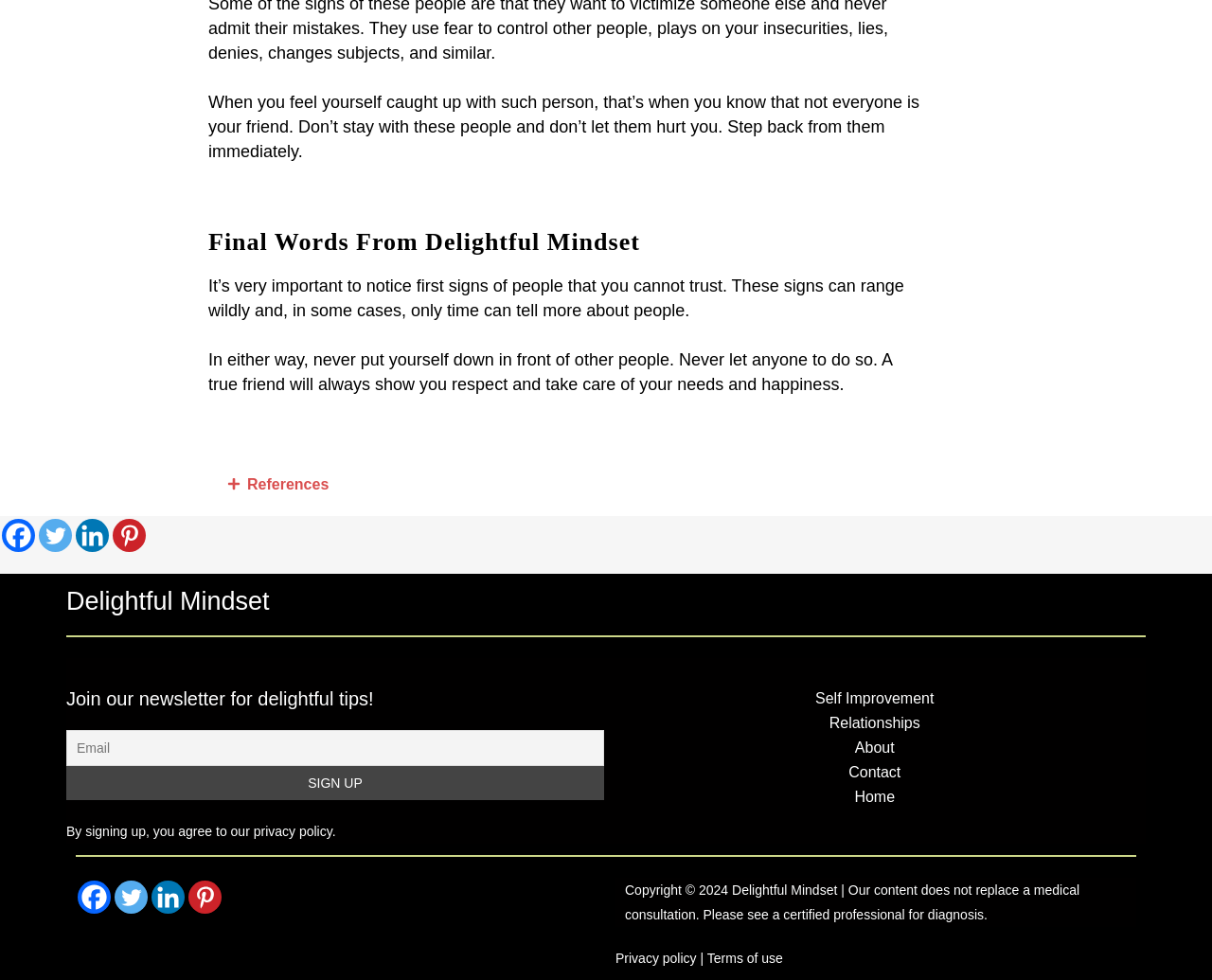Please reply to the following question using a single word or phrase: 
What is the purpose of the newsletter?

Delightful tips